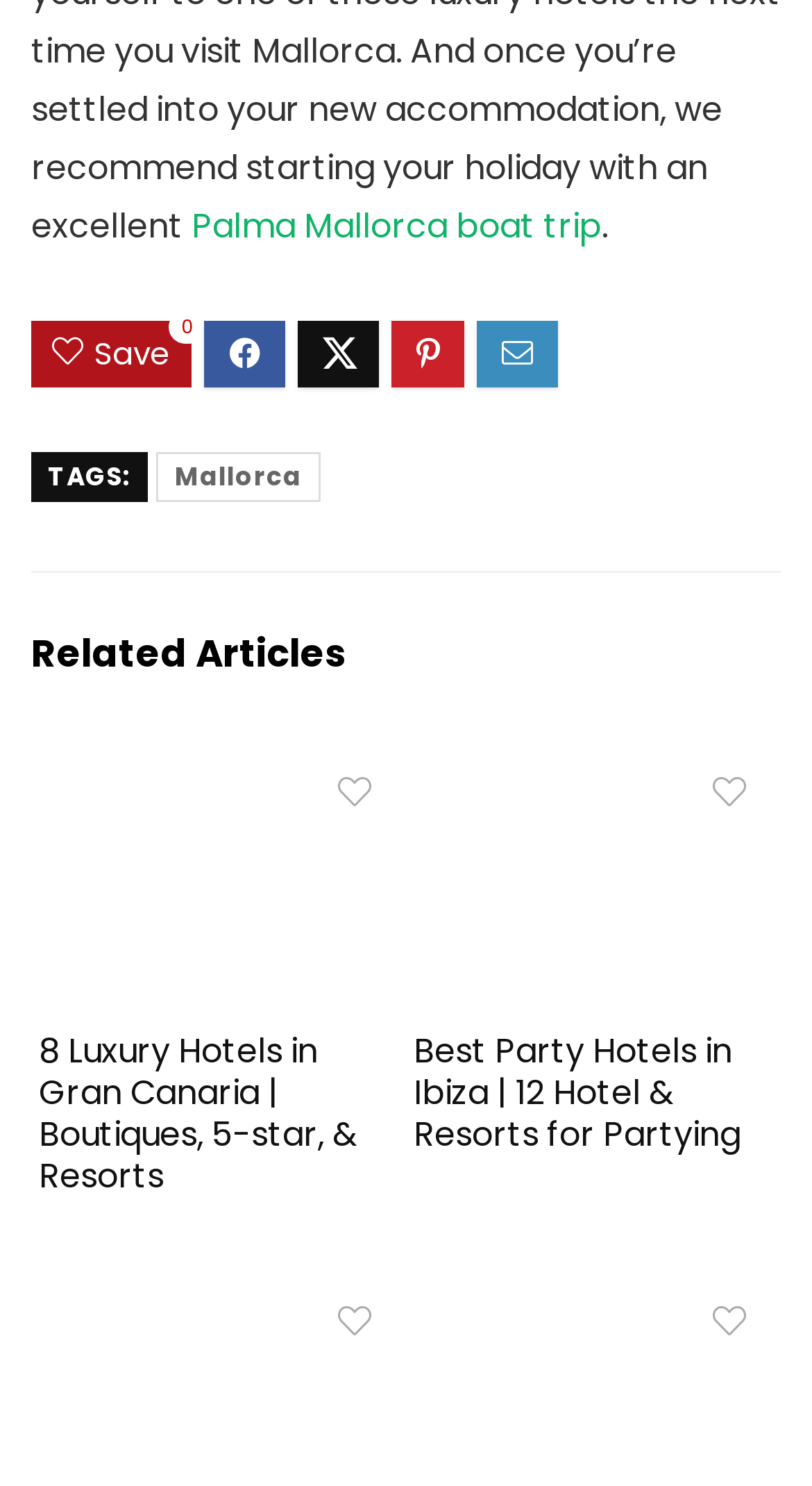Please provide a one-word or phrase answer to the question: 
How many links are below the first article?

2